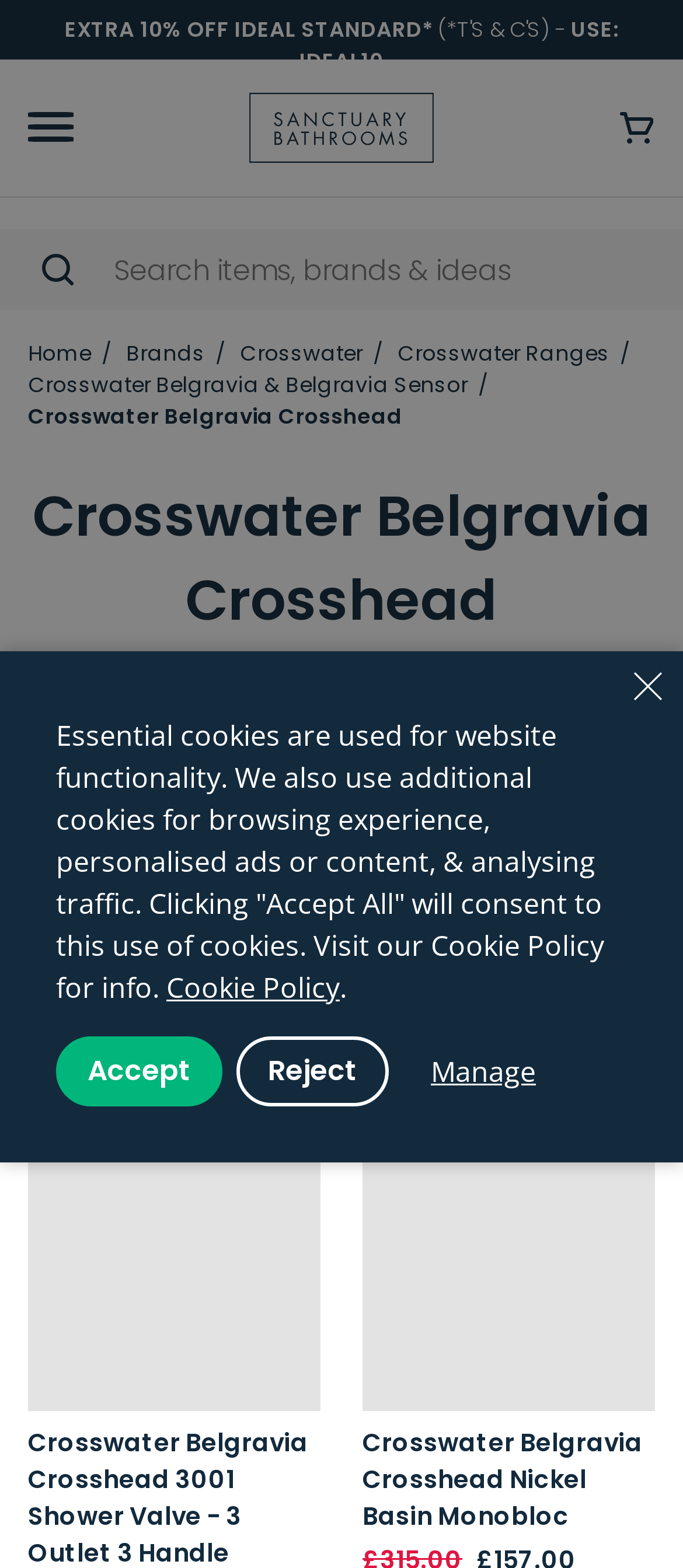Determine the main text heading of the webpage and provide its content.

Crosswater Belgravia Crosshead